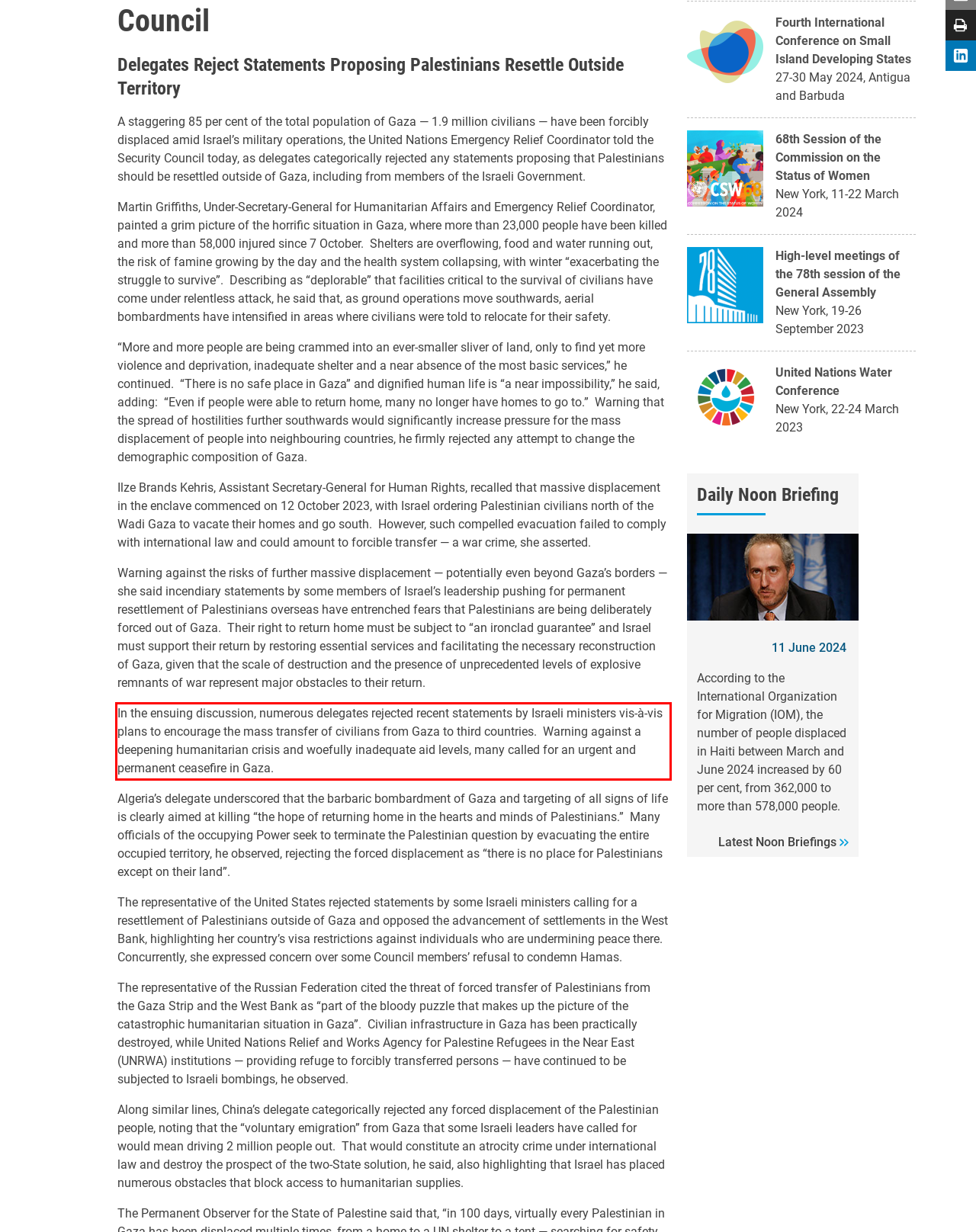Extract and provide the text found inside the red rectangle in the screenshot of the webpage.

In the ensuing discussion, numerous delegates rejected recent statements by Israeli ministers vis-à-vis plans to encourage the mass transfer of civilians from Gaza to third countries. Warning against a deepening humanitarian crisis and woefully inadequate aid levels, many called for an urgent and permanent ceasefire in Gaza.